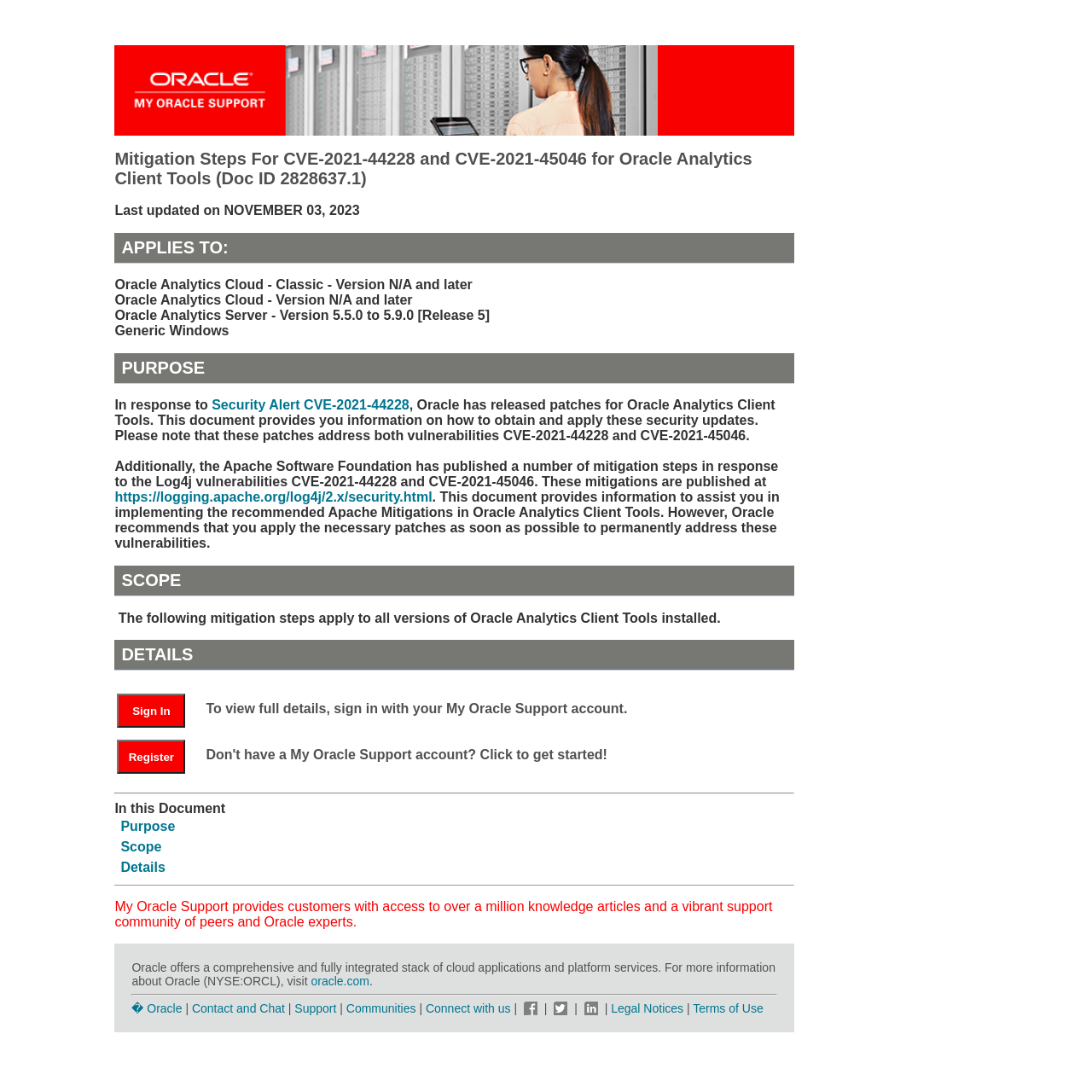What is the name of the organization that published mitigation steps in response to the Log4j vulnerabilities?
Examine the image and provide an in-depth answer to the question.

The webpage mentions that the Apache Software Foundation has published a number of mitigation steps in response to the Log4j vulnerabilities CVE-2021-44228 and CVE-2021-45046, and provides a link to their website.